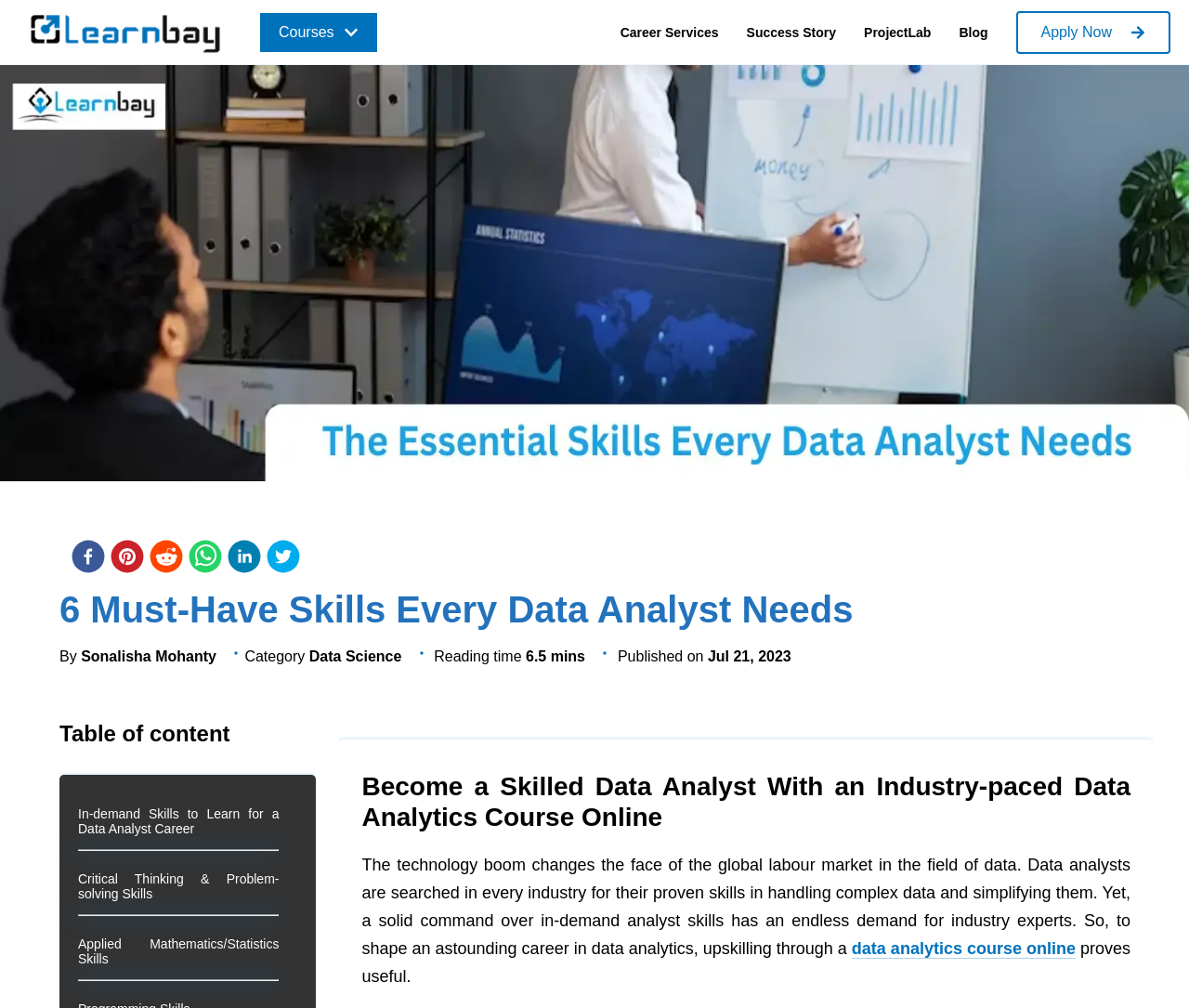Use a single word or phrase to answer the question:
What is the name of the website?

Learnbay